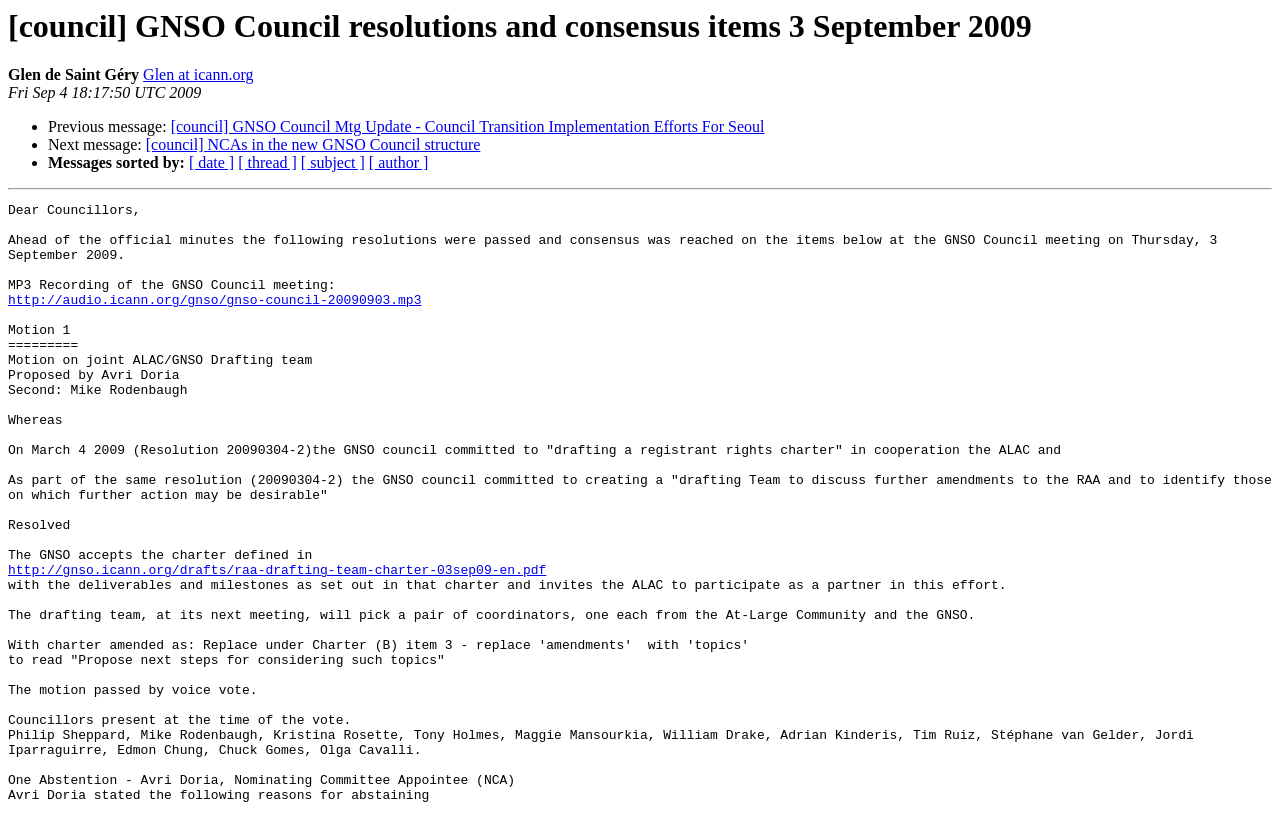What is the date of the GNSO Council meeting?
Answer with a single word or phrase, using the screenshot for reference.

3 September 2009